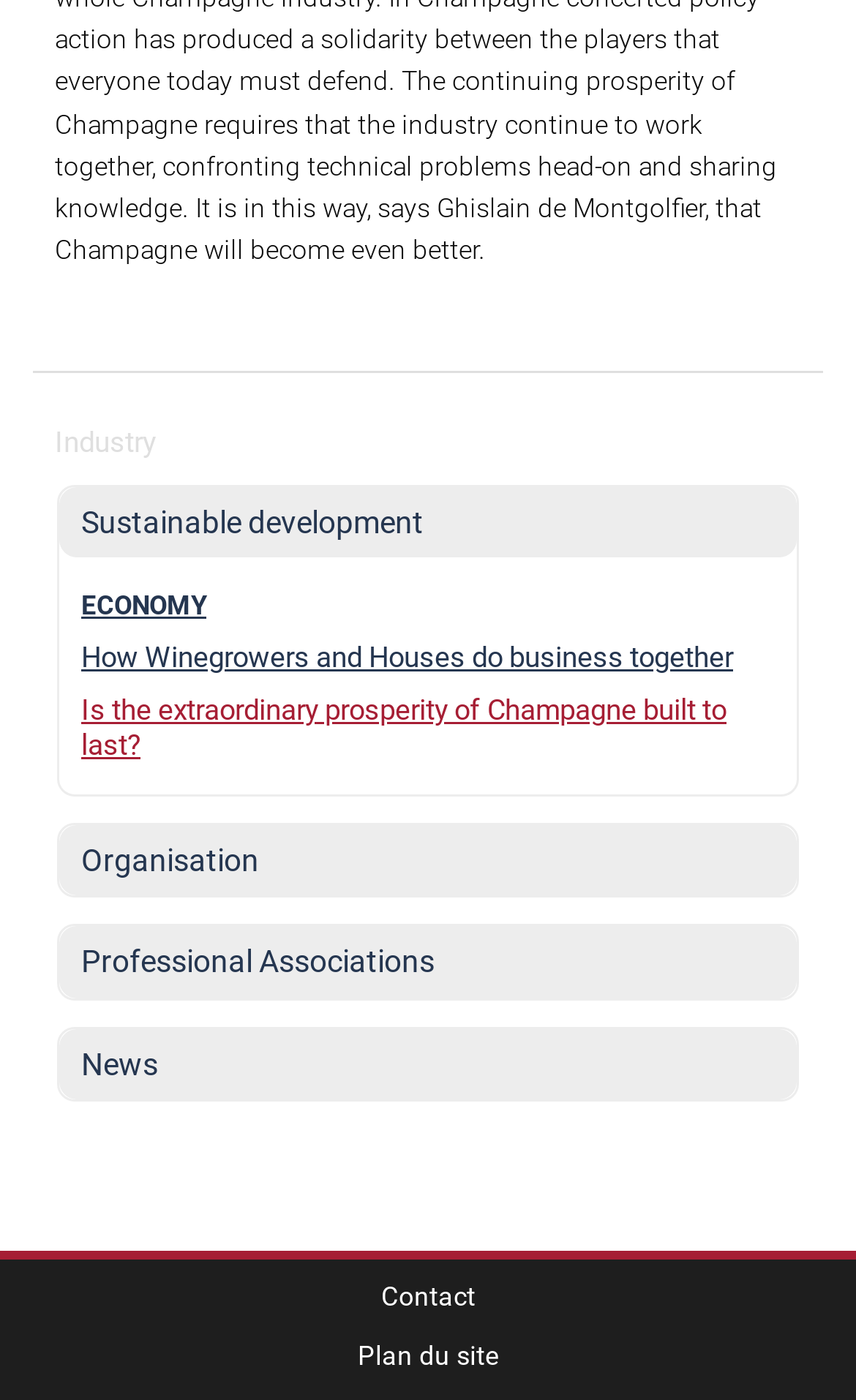Pinpoint the bounding box coordinates of the area that should be clicked to complete the following instruction: "Go to Contact". The coordinates must be given as four float numbers between 0 and 1, i.e., [left, top, right, bottom].

[0.445, 0.916, 0.555, 0.938]